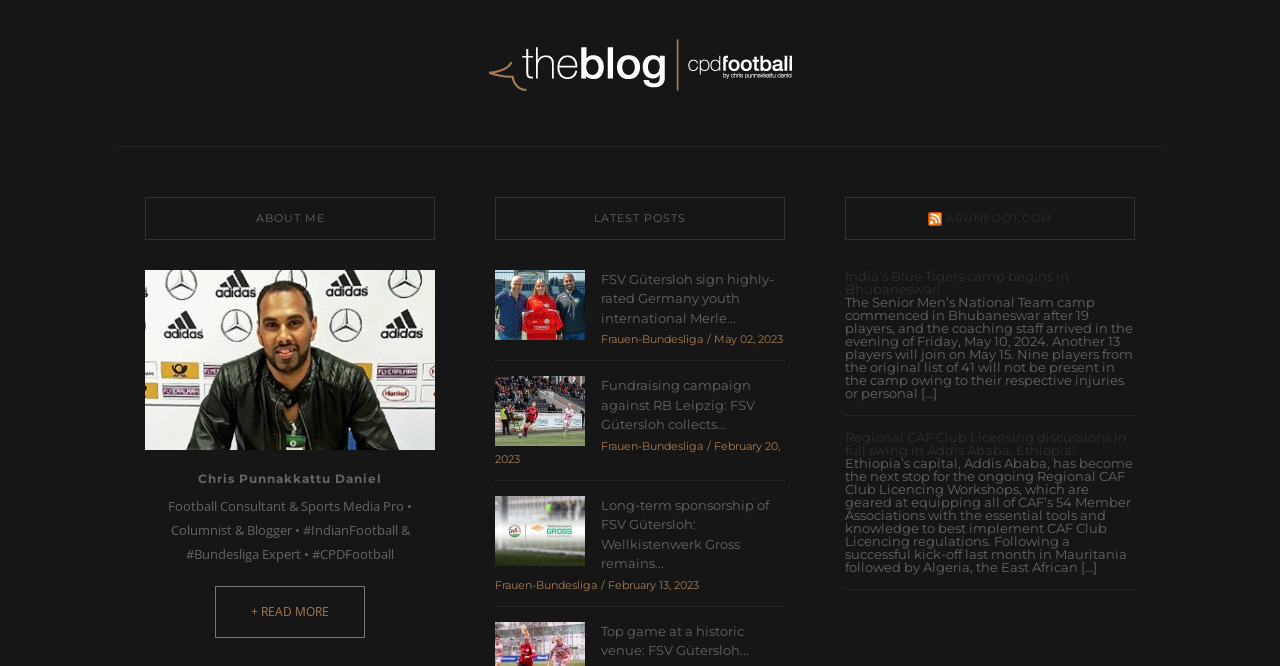Identify the bounding box coordinates for the UI element described as: "+ read more".

[0.168, 0.88, 0.285, 0.958]